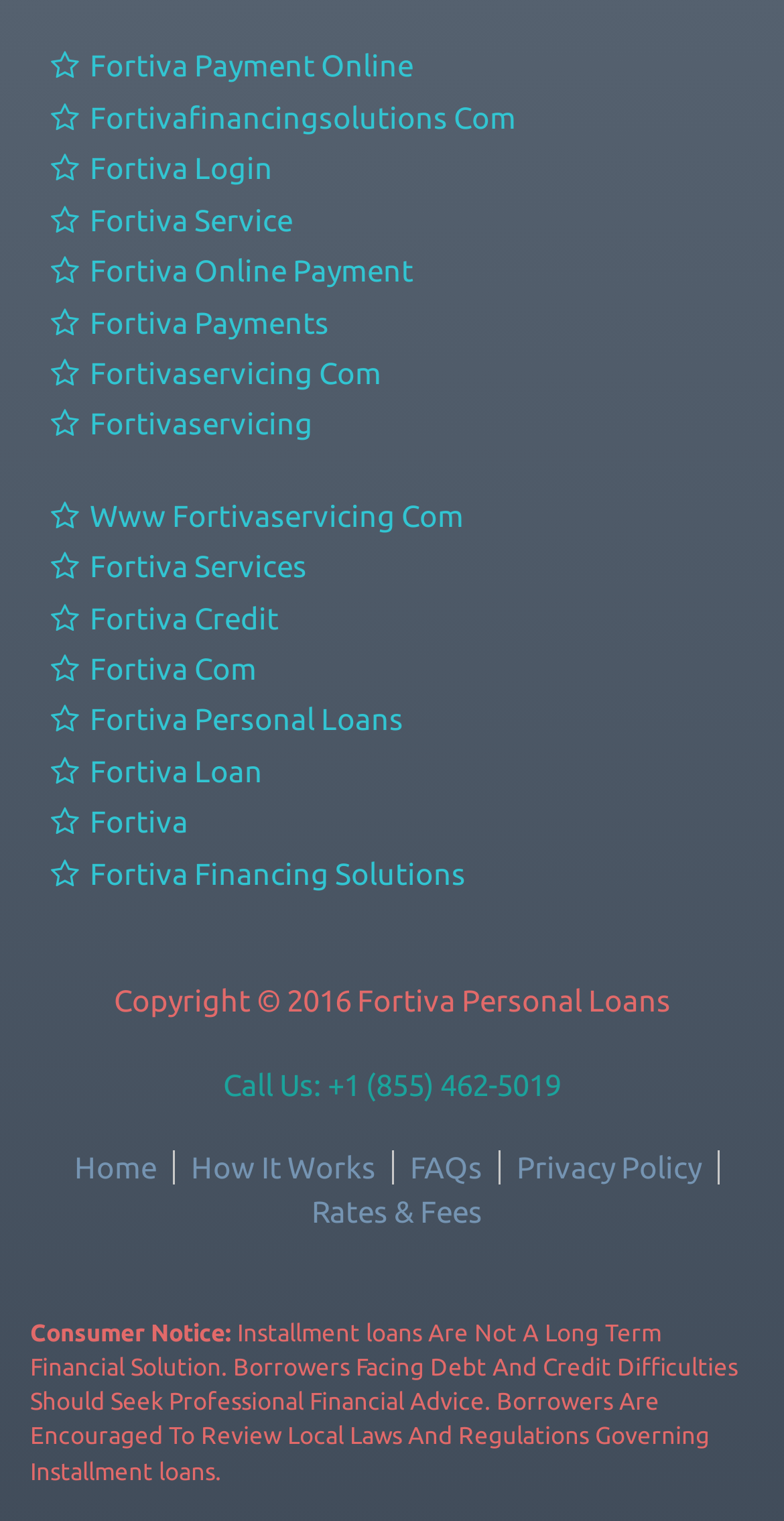What is the phone number provided on the webpage? Observe the screenshot and provide a one-word or short phrase answer.

+1 (855) 462-5019